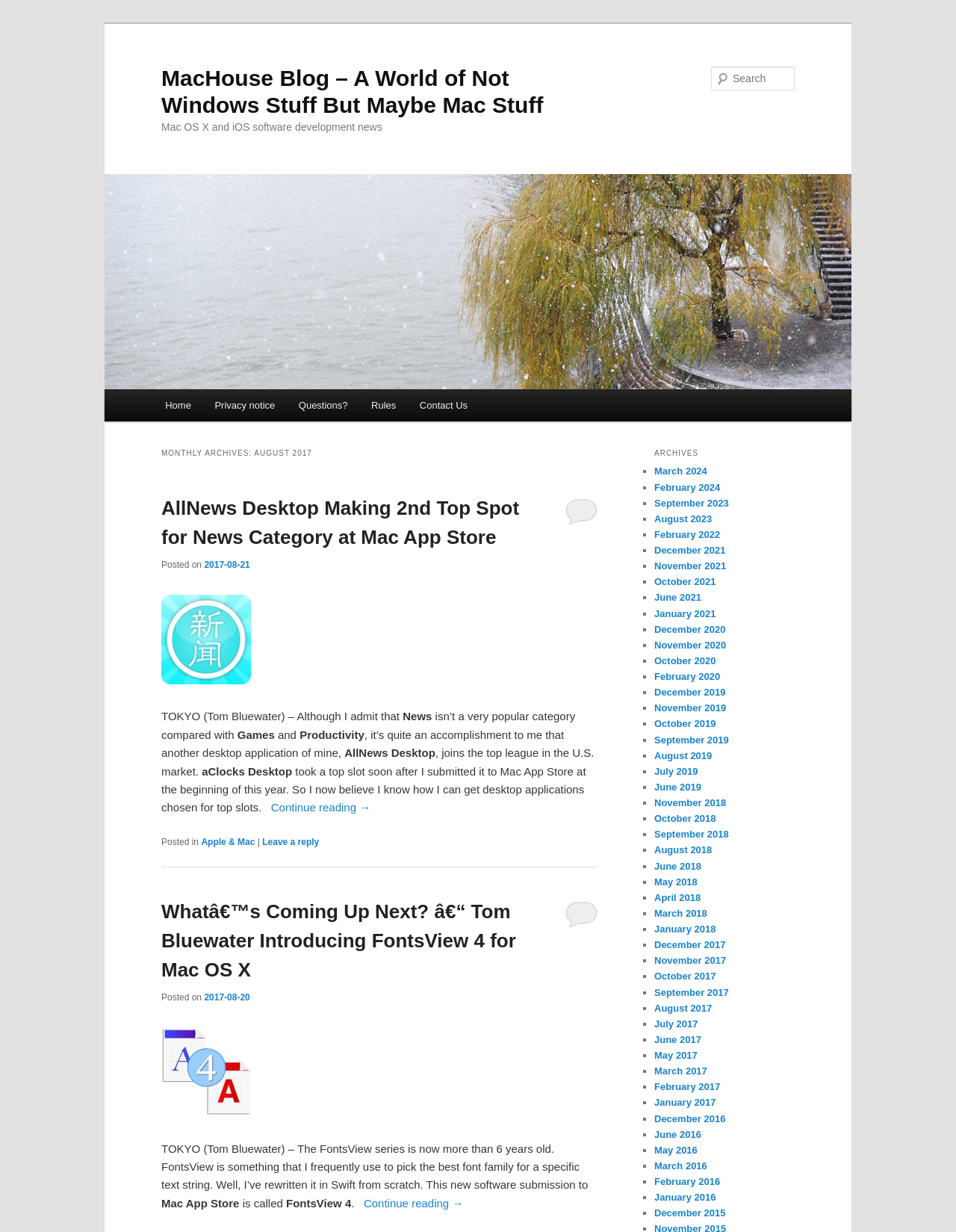Summarize the webpage in an elaborate manner.

The webpage is a blog titled "MacHouse Blog – A World of Not Windows Stuff But Maybe Mac Stuff" with a focus on Mac OS X and iOS software development news. At the top, there are two "Skip to" links, followed by the blog title and a heading that describes the blog's content. Below this, there is a search bar with a "Search" button.

The main content of the page is divided into sections. On the left side, there is a menu with links to "Home", "Privacy notice", "Questions?", "Rules", and "Contact Us". Below this menu, there is a section titled "MONTHLY ARCHIVES: AUGUST 2017" with a list of archived posts.

The main articles are displayed on the right side of the page. The first article is titled "AllNews Desktop Making 2nd Top Spot for News Category at Mac App Store" and includes a link to the article, a posted date, and a brief summary. The article itself discusses the success of the AllNews Desktop application and its ranking on the Mac App Store. There is also an image of the application.

The second article is titled "What’s Coming Up Next? – Tom Bluewater Introducing FontsView 4 for Mac OS X" and includes a link to the article, a posted date, and a brief summary. The article discusses the release of FontsView 4, a Mac application for managing fonts.

At the bottom of the page, there is a section titled "ARCHIVES" with a list of archived posts from different months, including March 2024, February 2024, and others.